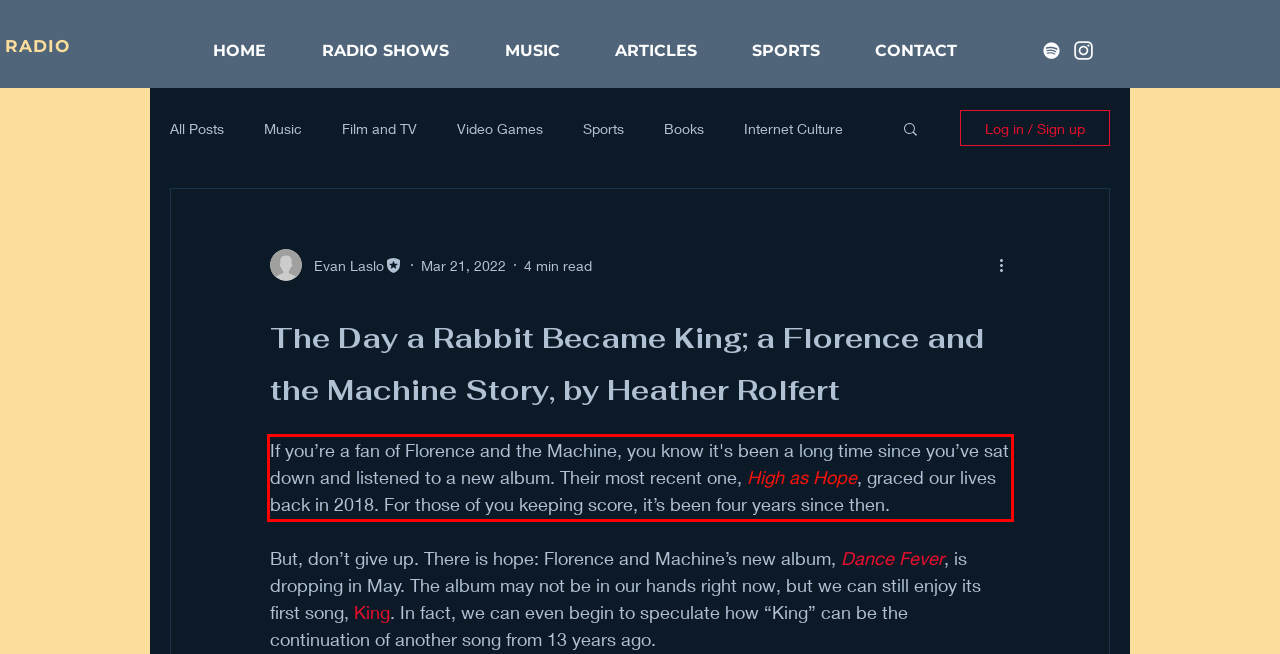Within the screenshot of a webpage, identify the red bounding box and perform OCR to capture the text content it contains.

If you’re a fan of Florence and the Machine, you know it's been a long time since you’ve sat down and listened to a new album. Their most recent one, High as Hope, graced our lives back in 2018. For those of you keeping score, it’s been four years since then.